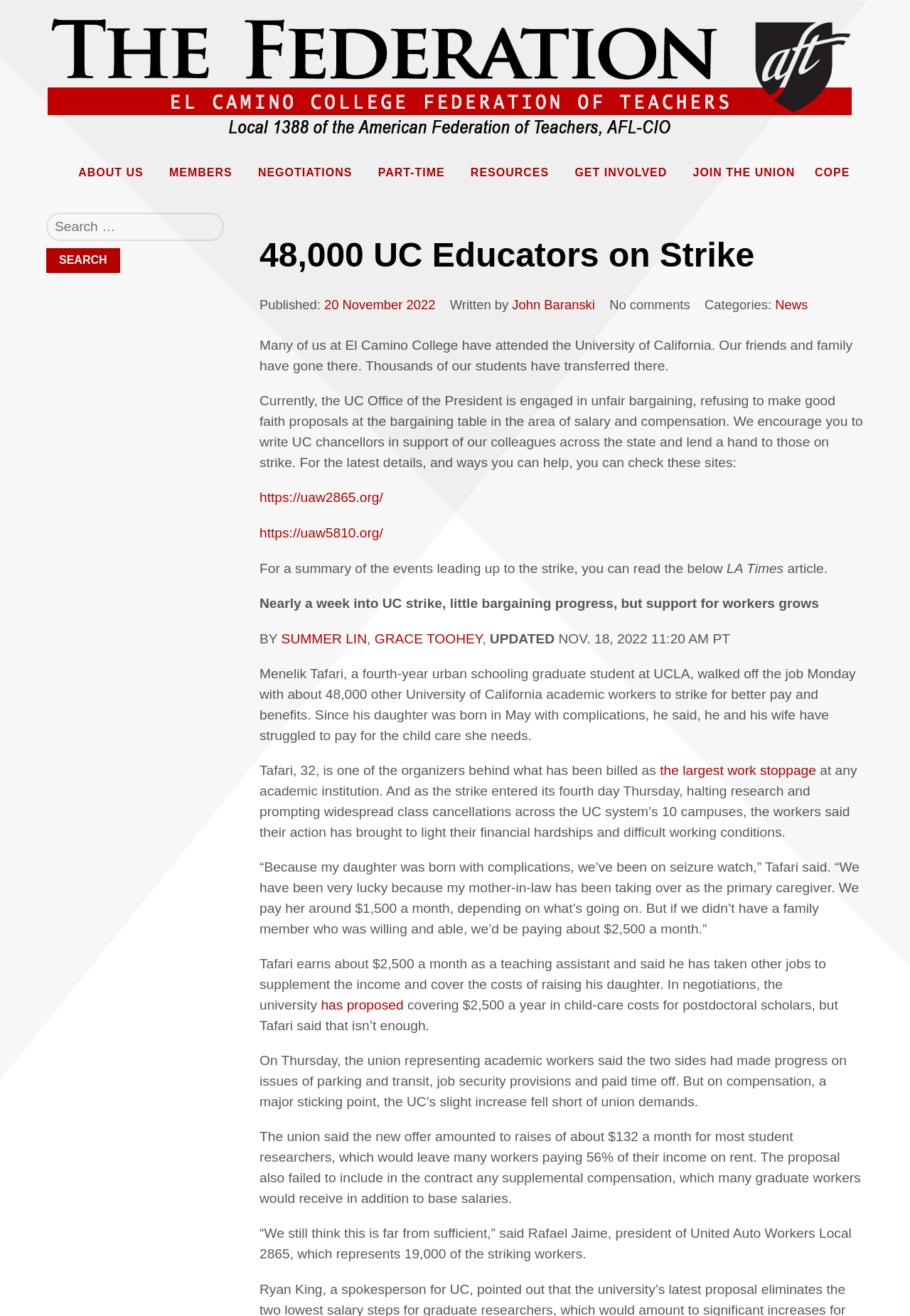Could you highlight the region that needs to be clicked to execute the instruction: "Visit the UAW2865 website"?

[0.285, 0.372, 0.421, 0.384]